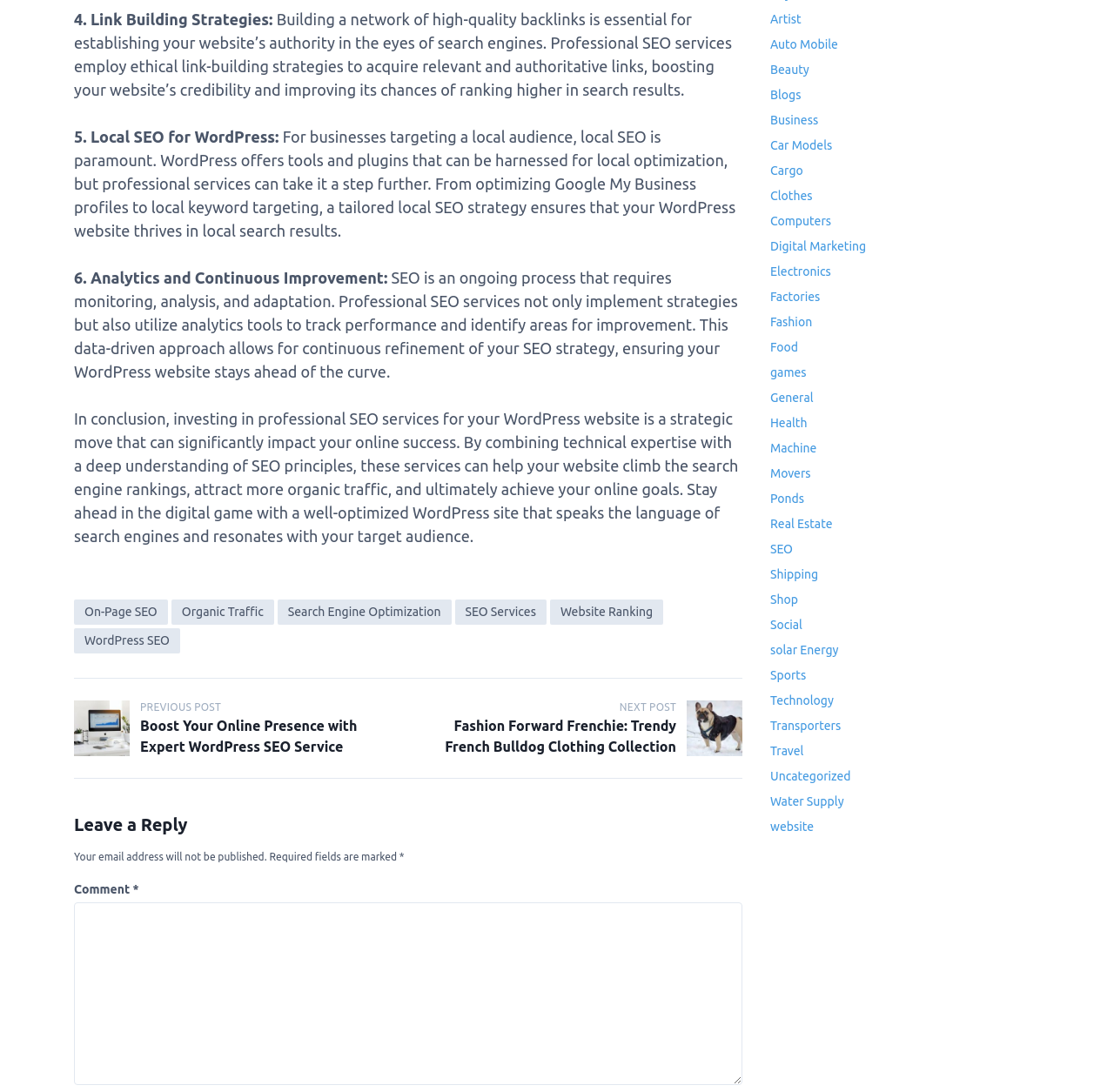What is the title of the previous post?
Respond with a short answer, either a single word or a phrase, based on the image.

Boost Your Online Presence with Expert WordPress SEO Service